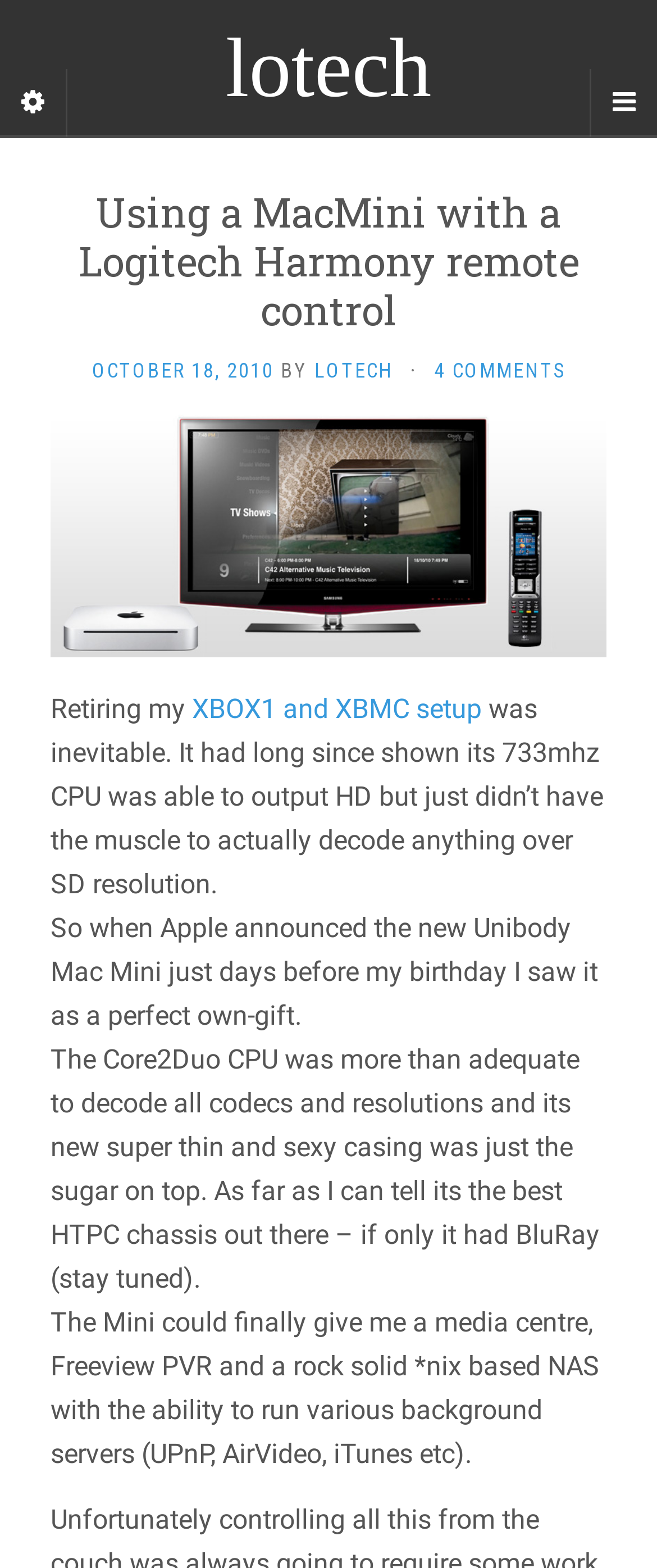Offer a detailed account of what is visible on the webpage.

The webpage is about using a MacMini with a Logitech Harmony remote control. At the top, there is a heading "lotech" which is also a link. Below it, there are two buttons, "Sidebar" on the left and "Navigation Menu" on the right. 

The main content is under the "Navigation Menu" button. It starts with a header "Using a MacMini with a Logitech Harmony remote control" followed by a link to the date "OCTOBER 18, 2010" and the author "LOTECH". There is also a link to "4 COMMENTS" on the same line. 

Below this, there is an image. The main article starts with the text "Retiring my XBOX1 and XBMC setup was inevitable..." and continues with several paragraphs of text describing the author's experience with using a MacMini as a media center. The text is divided into four paragraphs, each describing a different aspect of the author's experience.